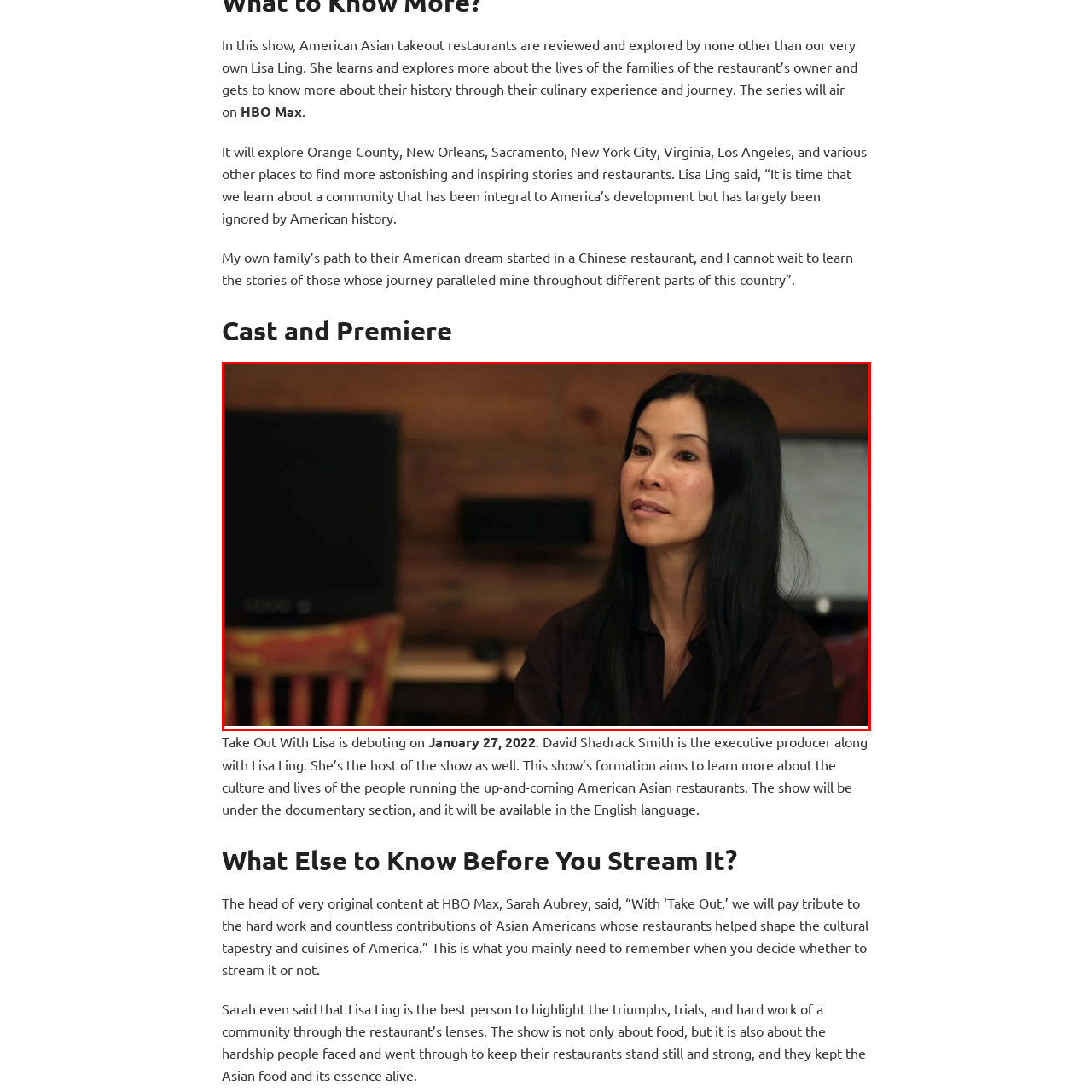Direct your attention to the section outlined in red and answer the following question with a single word or brief phrase: 
What is the topic of Lisa Ling's show?

American Asian takeout restaurants